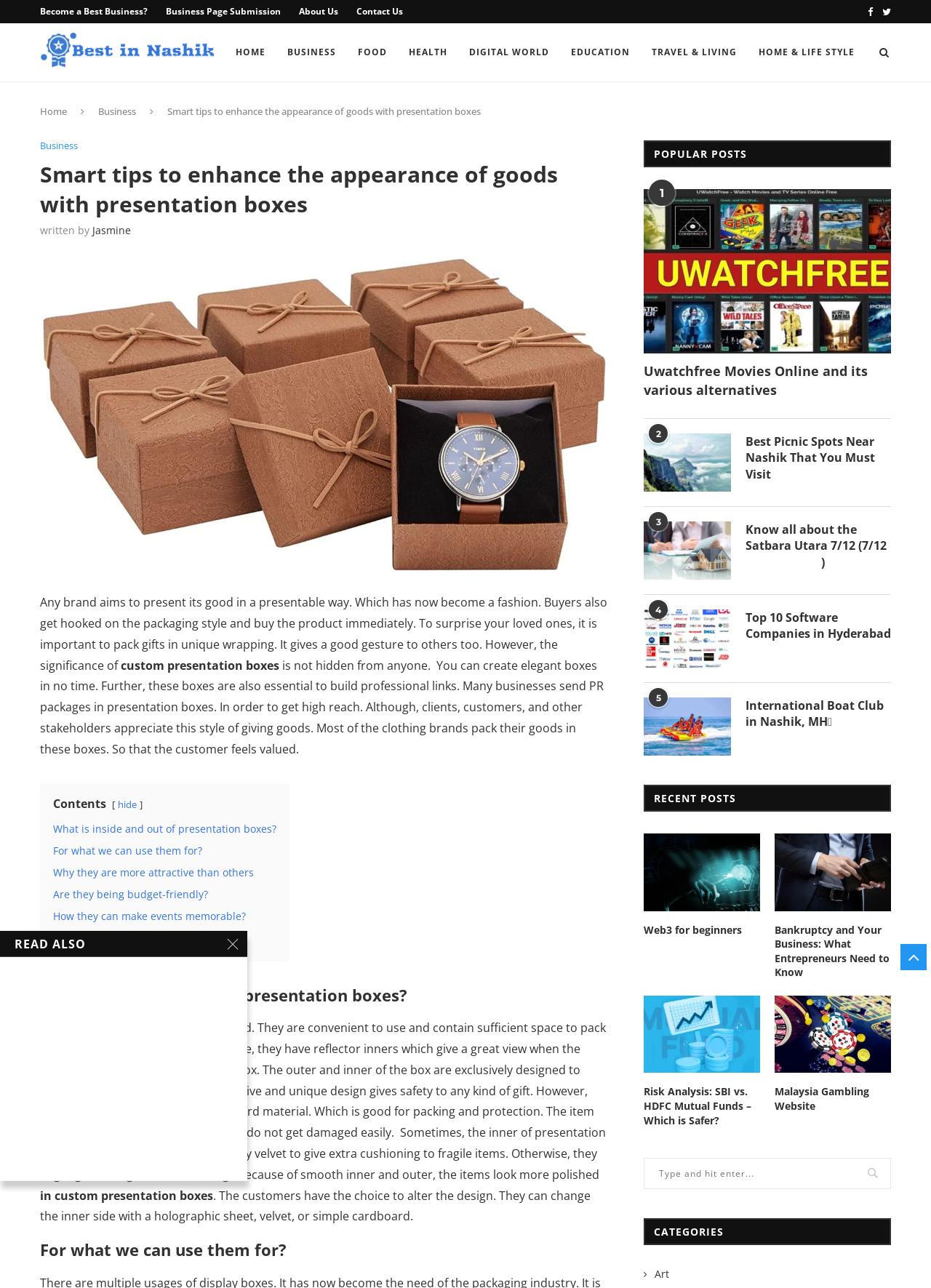Please determine the bounding box coordinates of the element to click on in order to accomplish the following task: "Go to 'HOME' page". Ensure the coordinates are four float numbers ranging from 0 to 1, i.e., [left, top, right, bottom].

[0.241, 0.018, 0.297, 0.064]